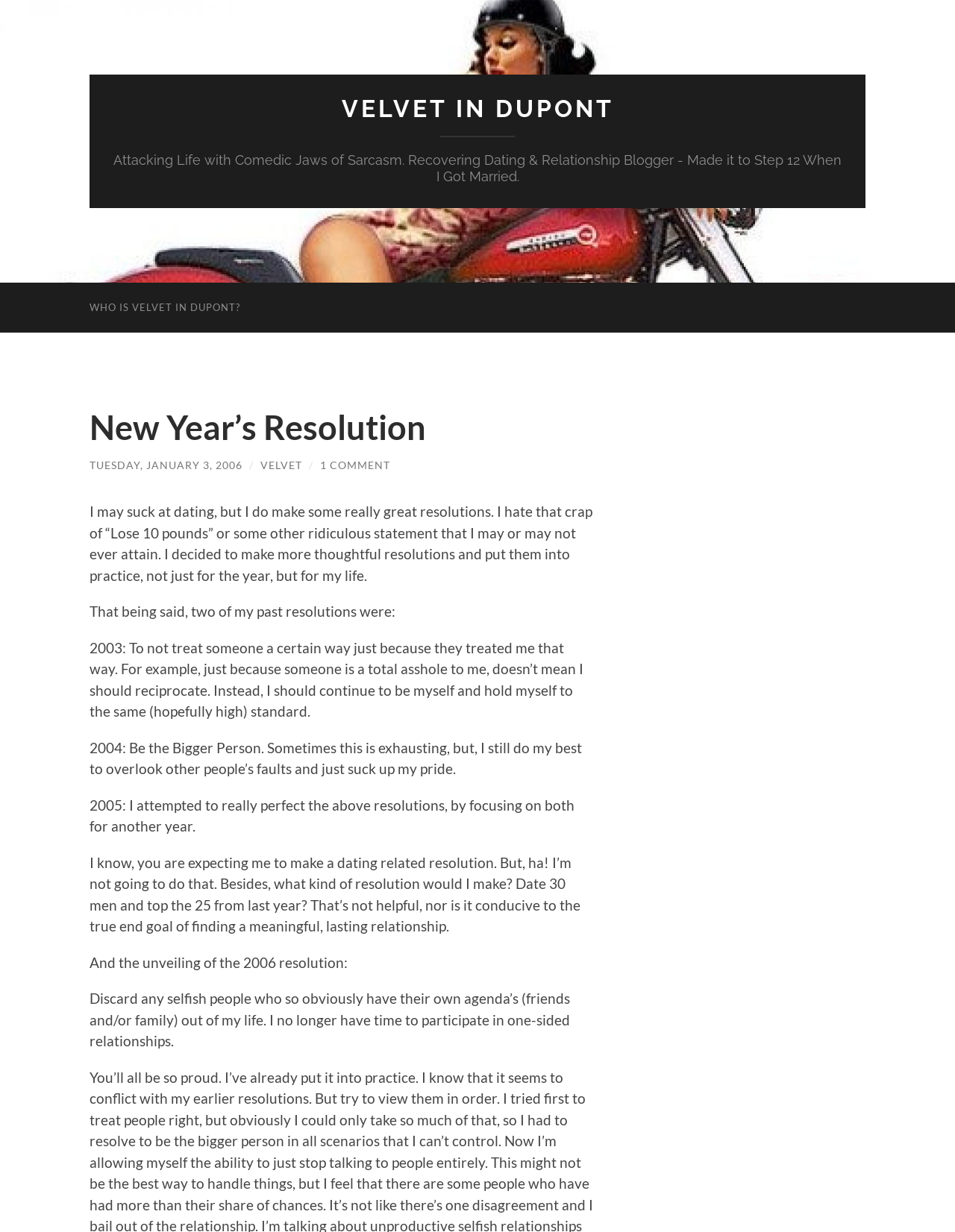Identify the bounding box of the HTML element described as: "Velvet in Dupont".

[0.357, 0.077, 0.643, 0.099]